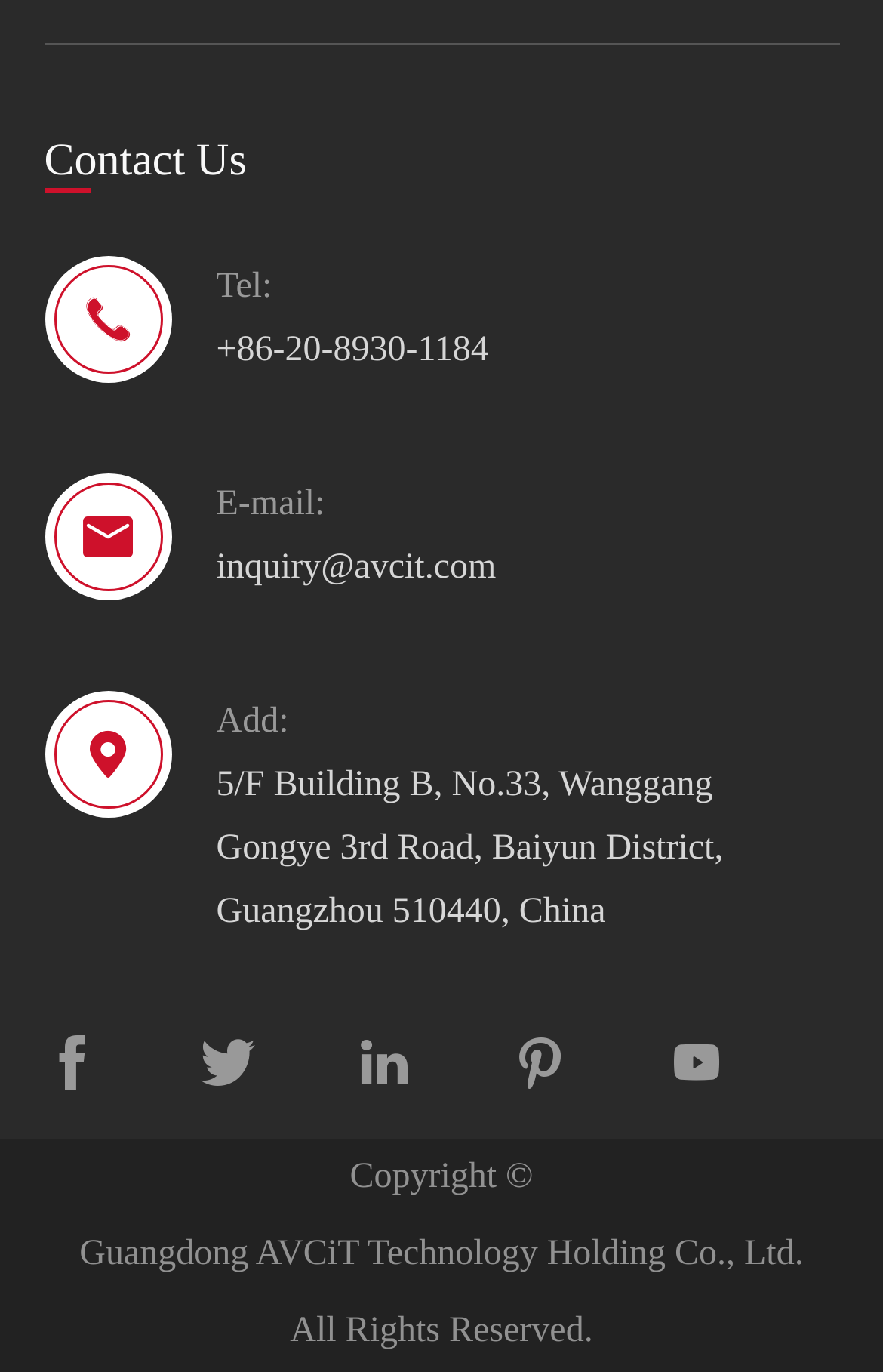Please determine the bounding box coordinates of the element's region to click in order to carry out the following instruction: "Contact us". The coordinates should be four float numbers between 0 and 1, i.e., [left, top, right, bottom].

[0.05, 0.099, 0.279, 0.137]